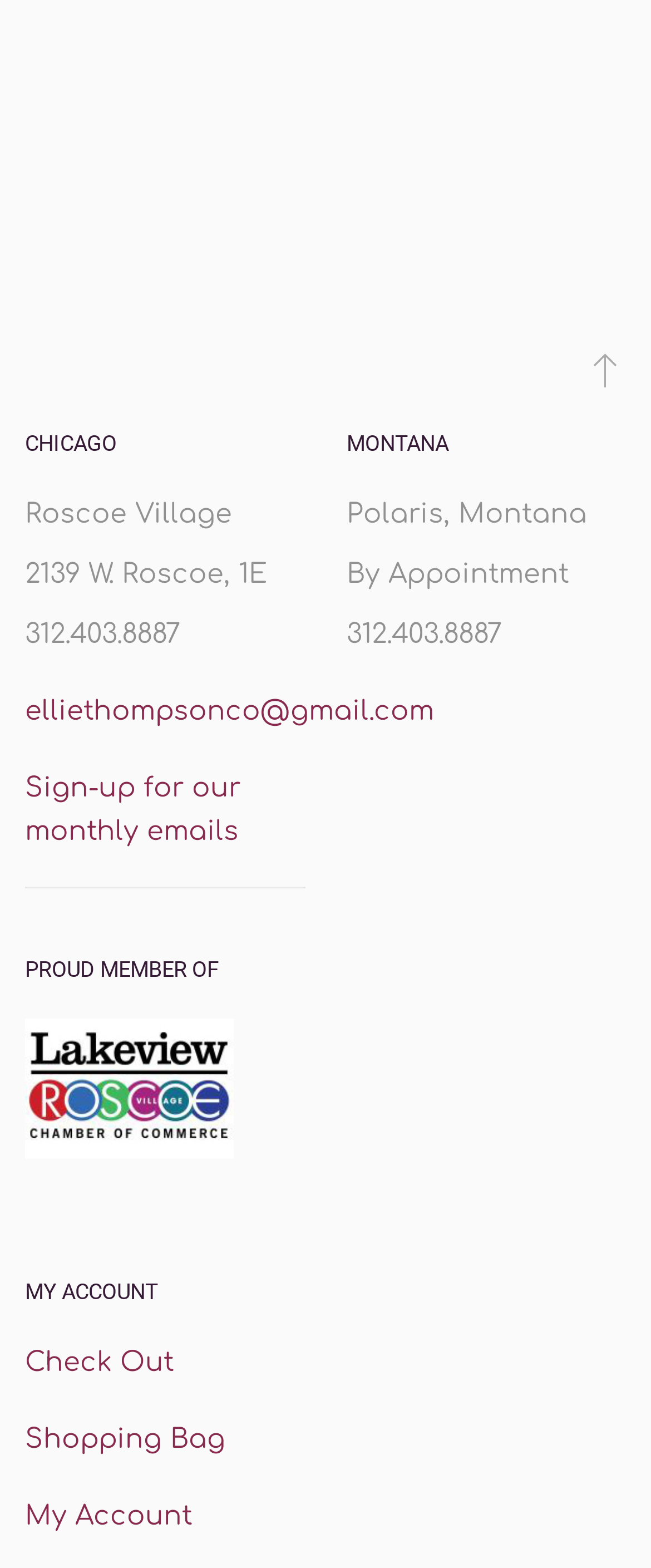Please provide a comprehensive answer to the question below using the information from the image: What is the phone number listed for Roscoe Village?

I found the StaticText '312.403.8887' below the address '2139 W. Roscoe, 1E' which is likely the phone number for Roscoe Village.